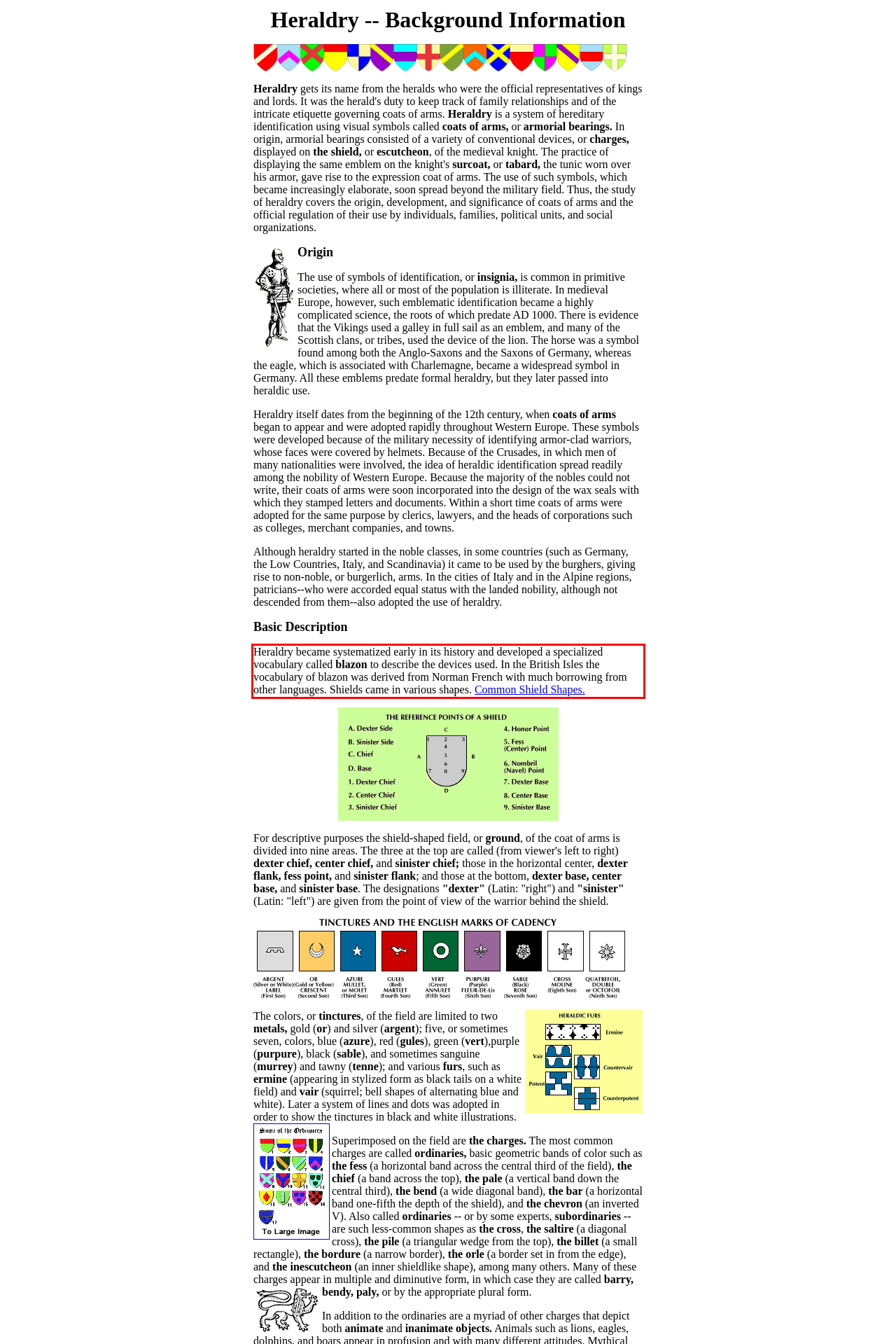Please analyze the screenshot of a webpage and extract the text content within the red bounding box using OCR.

Heraldry became systematized early in its history and developed a specialized vocabulary called blazon to describe the devices used. In the British Isles the vocabulary of blazon was derived from Norman French with much borrowing from other languages. Shields came in various shapes. Common Shield Shapes.